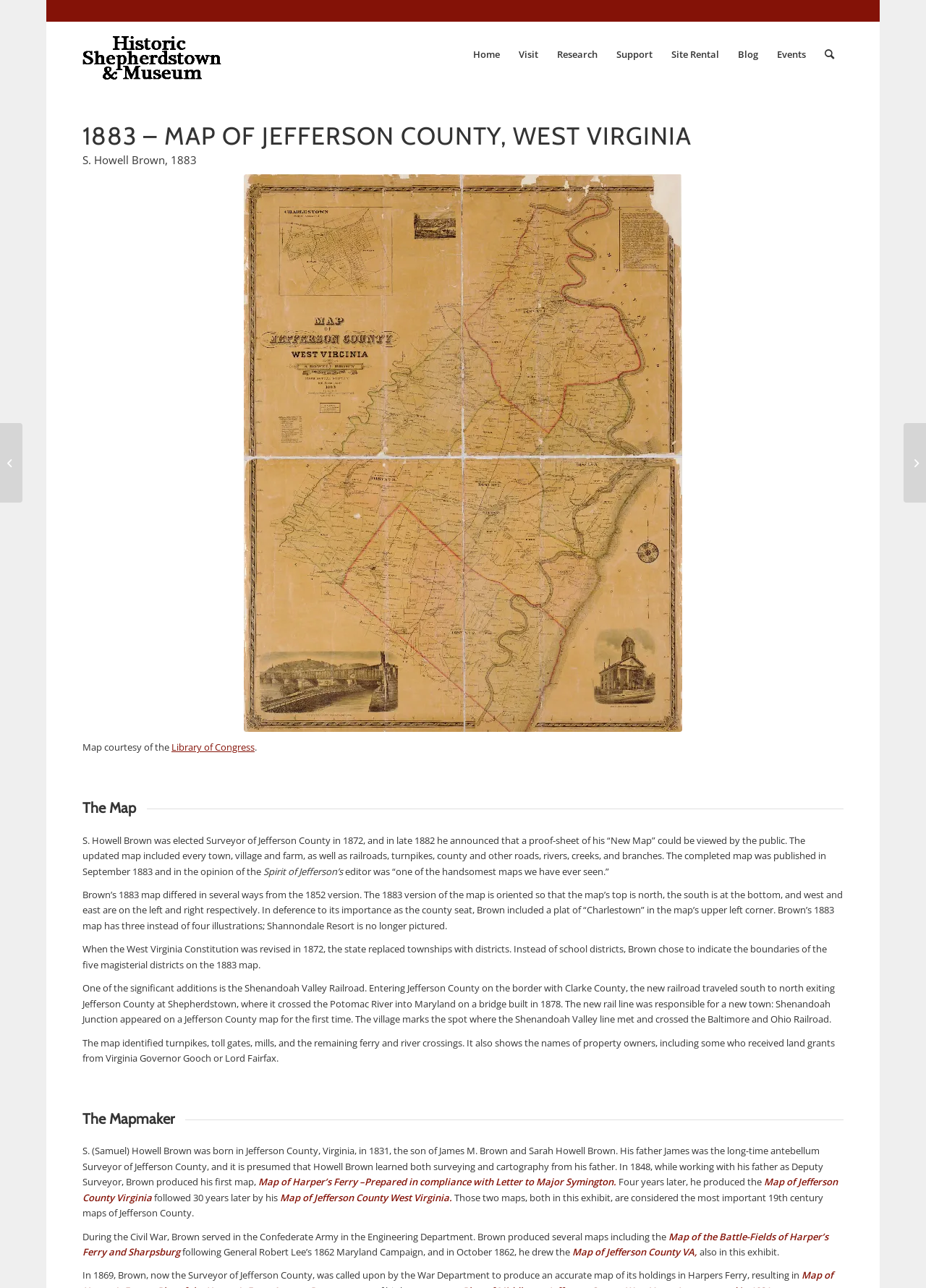Please provide a brief answer to the following inquiry using a single word or phrase:
What is the occupation of S. Howell Brown?

Surveyor